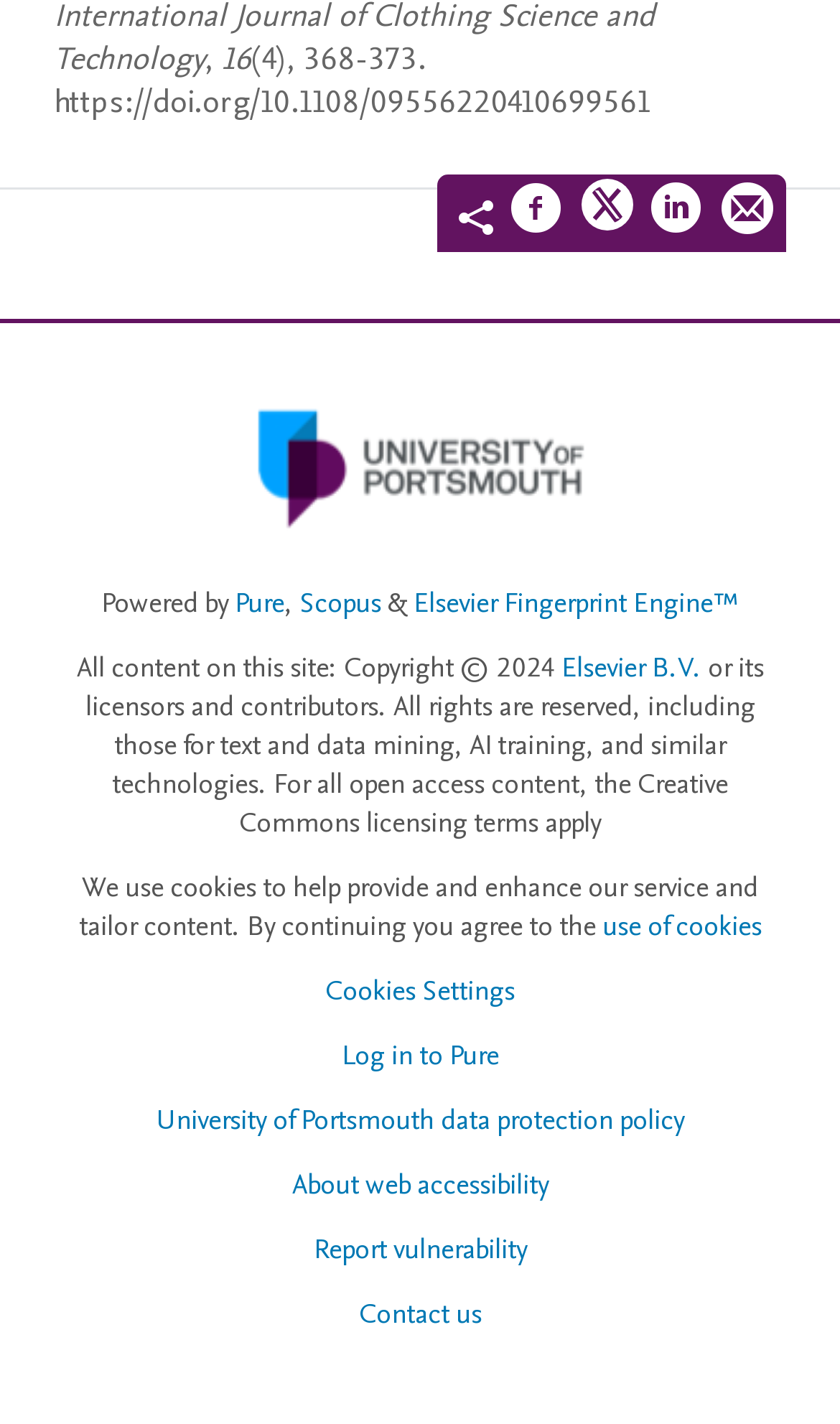Provide your answer in a single word or phrase: 
What is the copyright year mentioned on the webpage?

2024